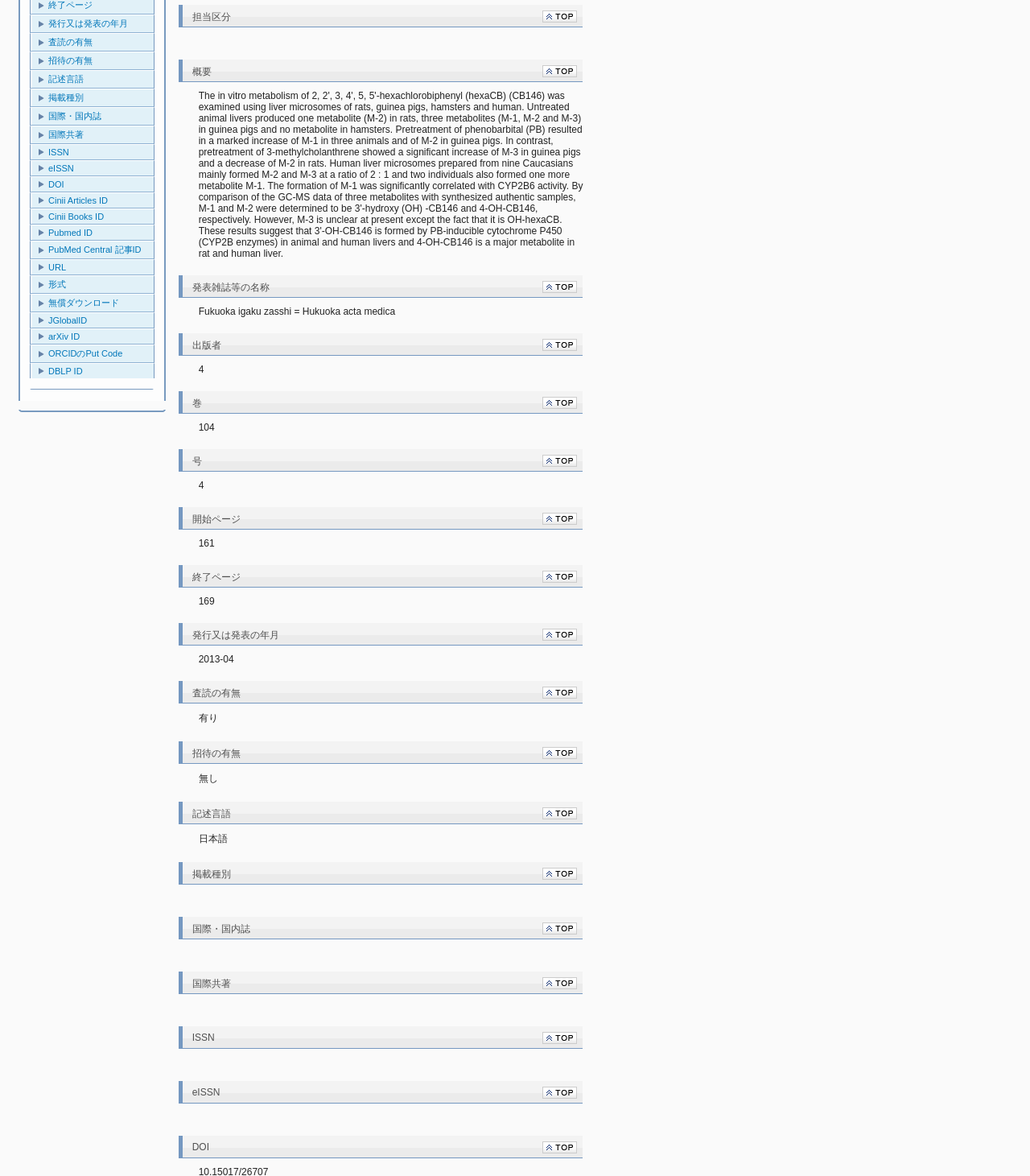Provide the bounding box coordinates of the HTML element described as: "Question Papers". The bounding box coordinates should be four float numbers between 0 and 1, i.e., [left, top, right, bottom].

None